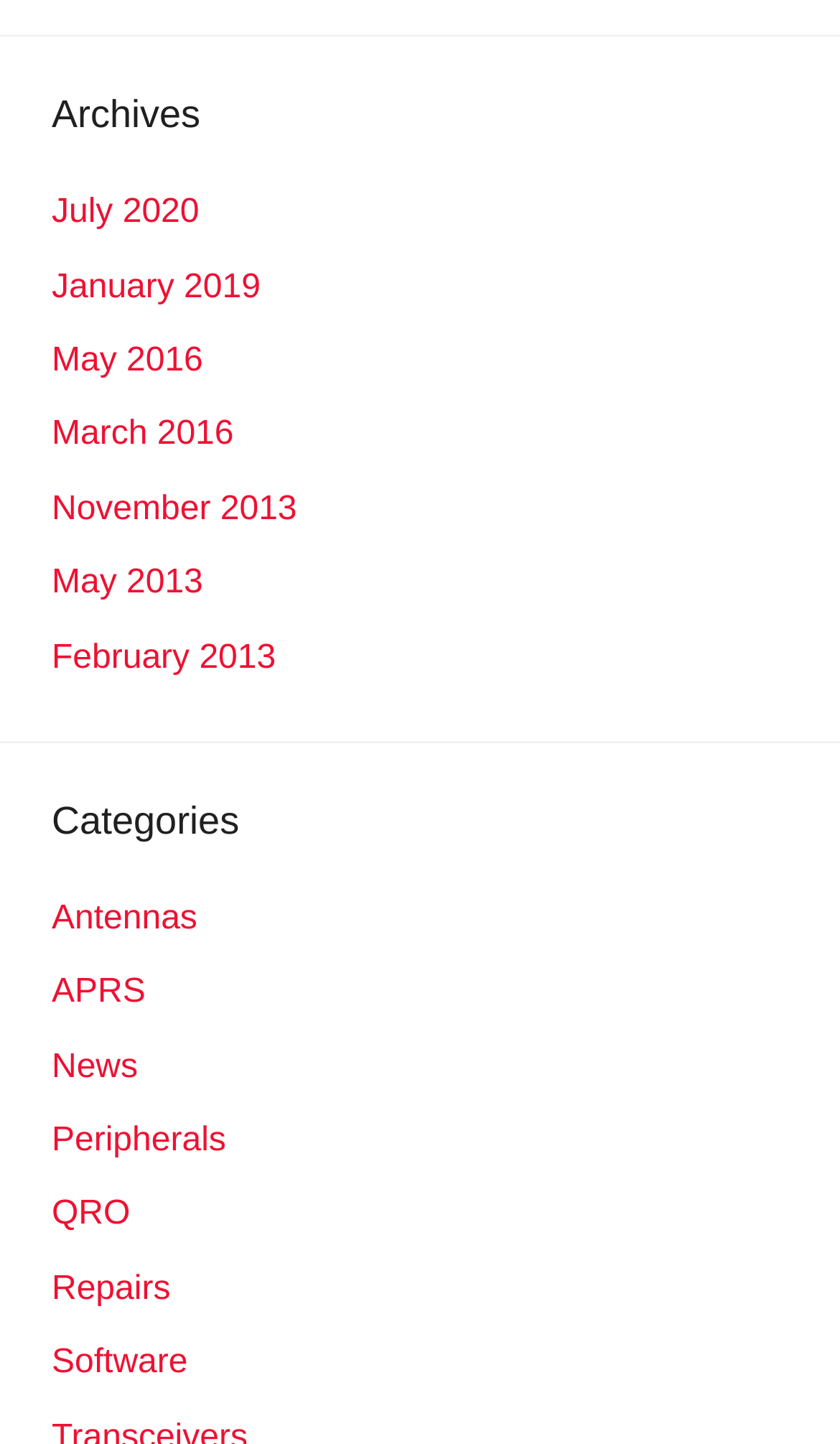What is the first archive month?
Based on the image, respond with a single word or phrase.

July 2020